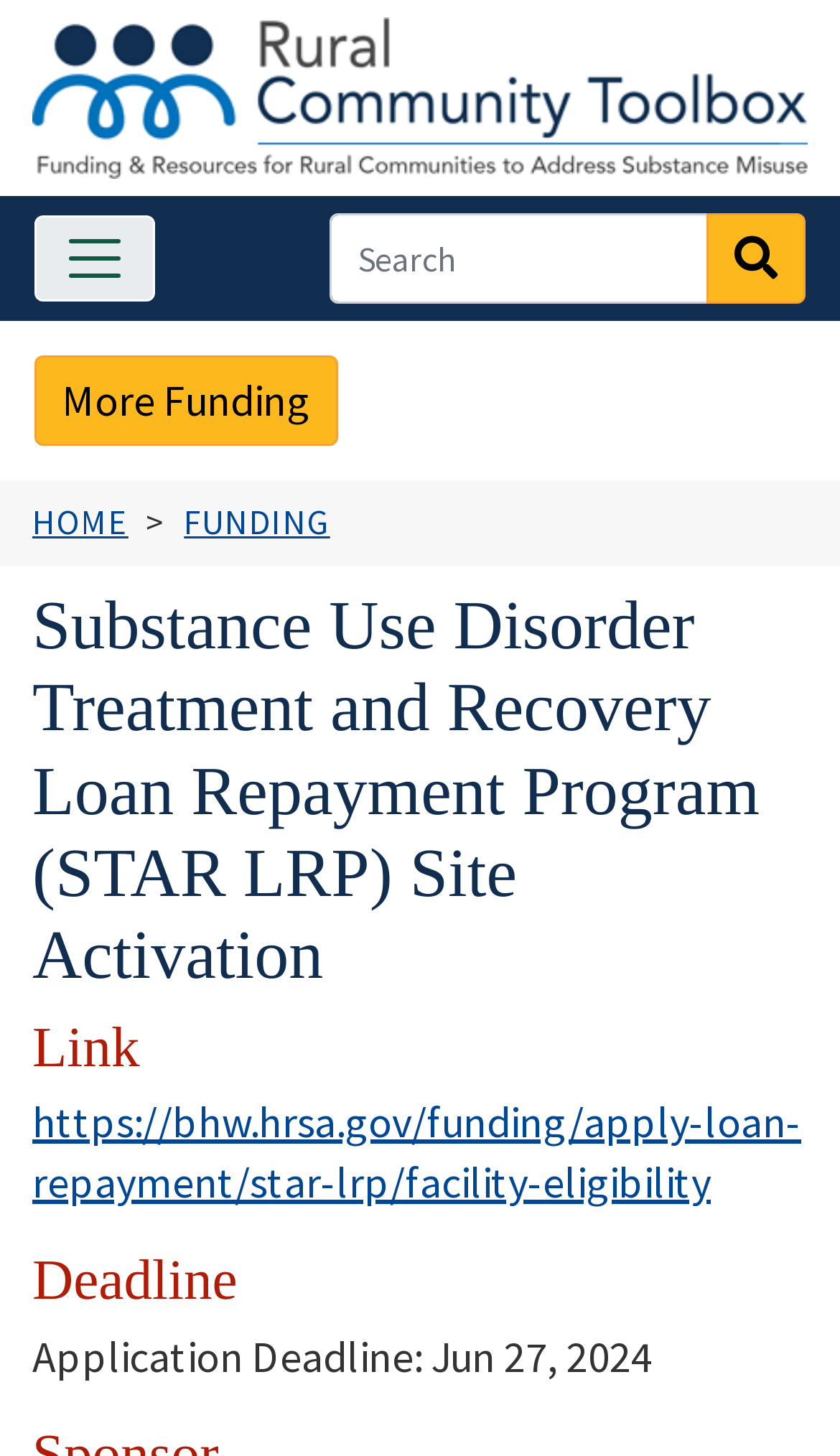Answer succinctly with a single word or phrase:
What is the link to facility eligibility?

https://bhw.hrsa.gov/funding/apply-loan-repayment/star-lrp/facility-eligibility